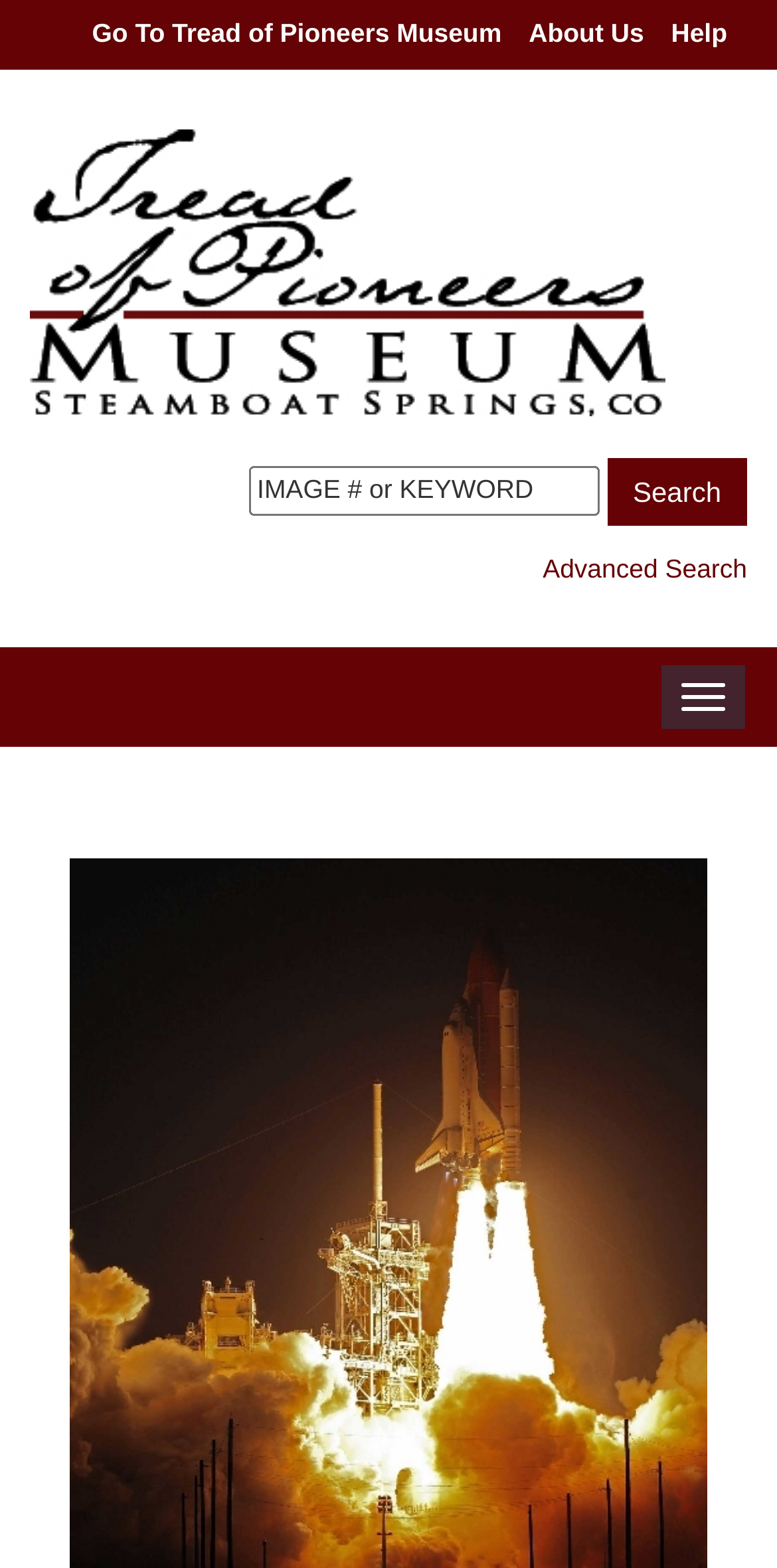Find and provide the bounding box coordinates for the UI element described with: "alt="Tread Of Pioners"".

[0.038, 0.082, 0.962, 0.265]